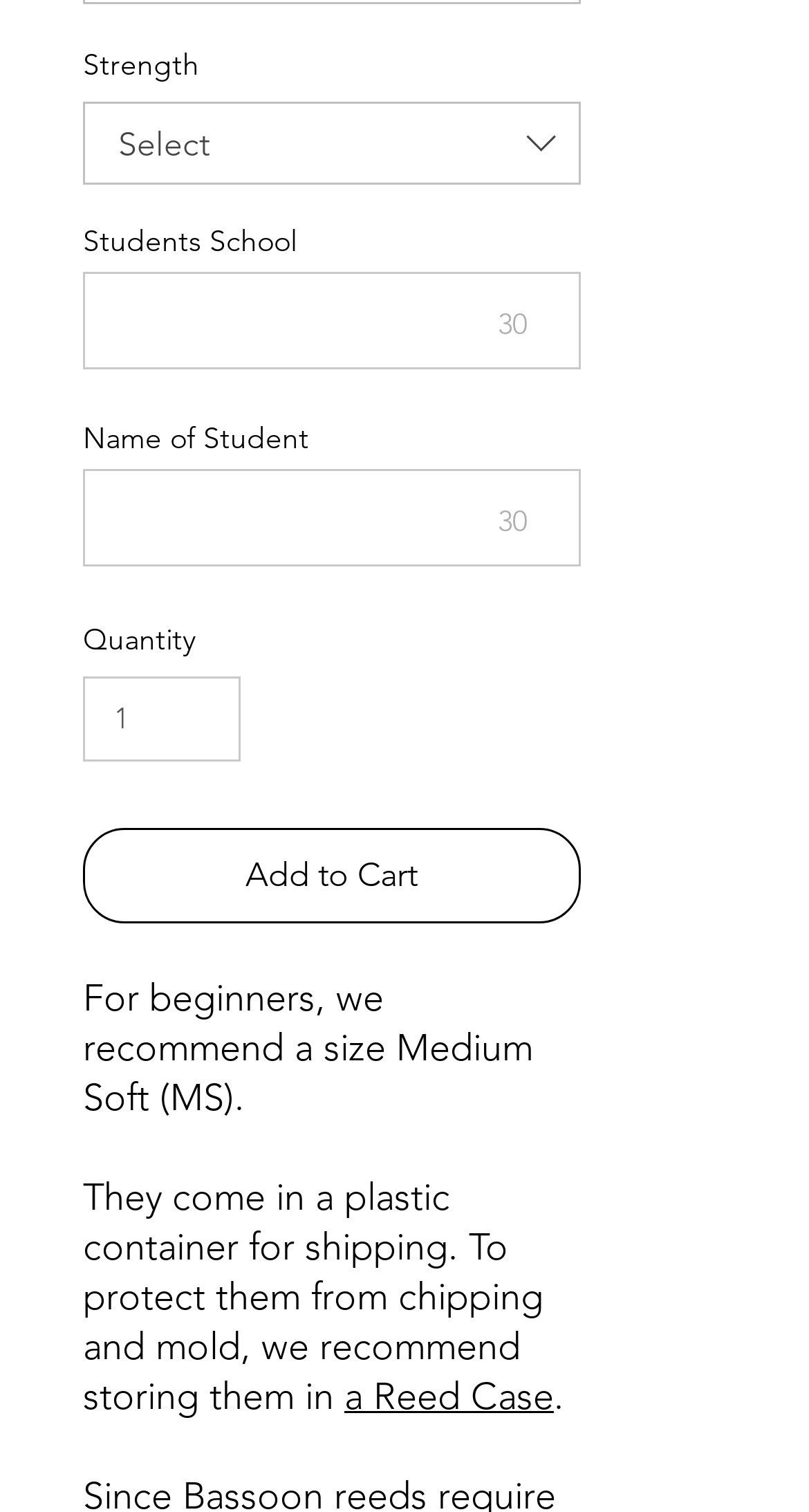Locate the bounding box coordinates of the UI element described by: "input value="1" aria-label="Quantity" value="1"". Provide the coordinates as four float numbers between 0 and 1, formatted as [left, top, right, bottom].

[0.103, 0.448, 0.298, 0.503]